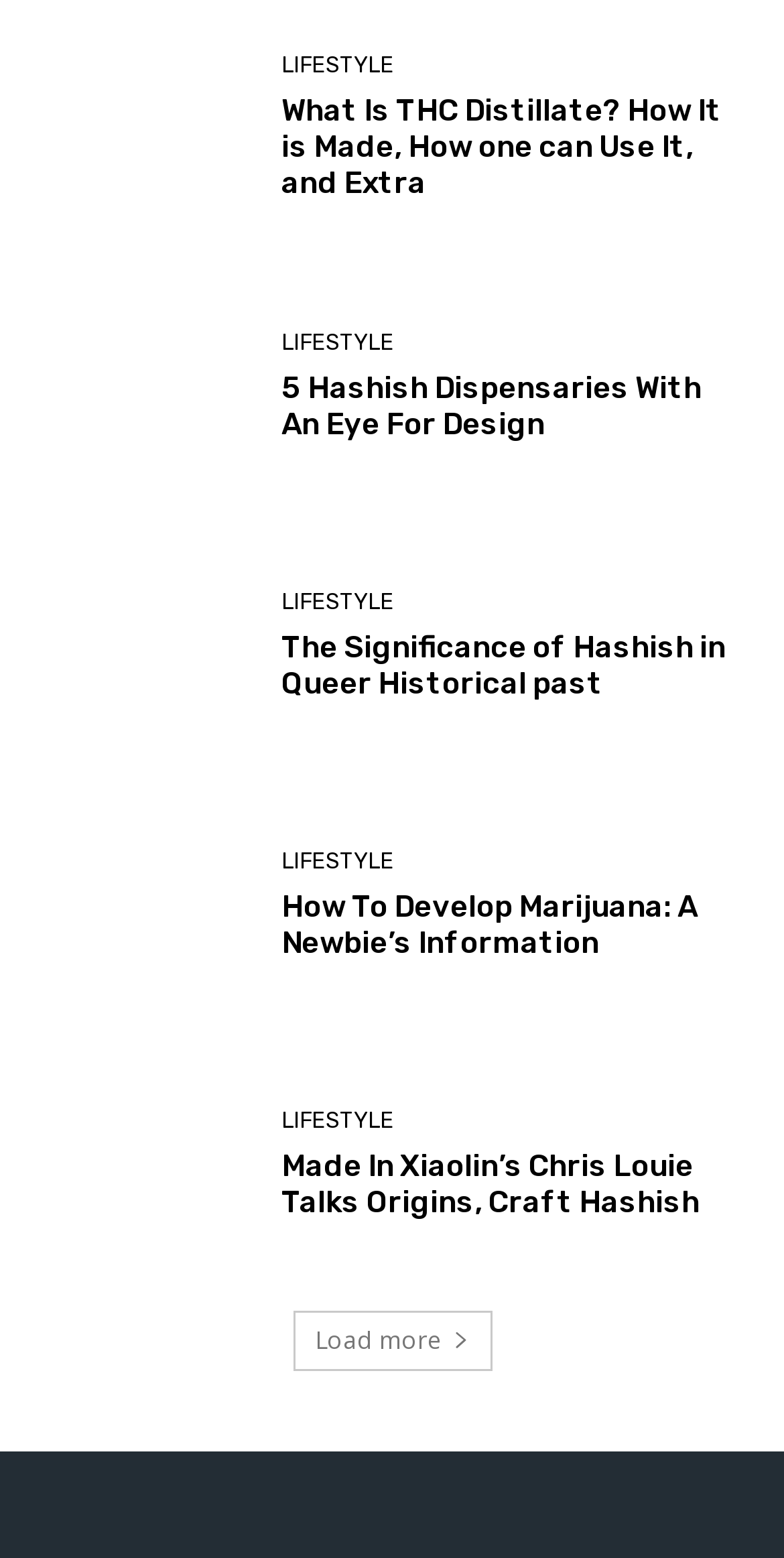Please find the bounding box coordinates for the clickable element needed to perform this instruction: "Load more articles".

[0.373, 0.841, 0.627, 0.88]